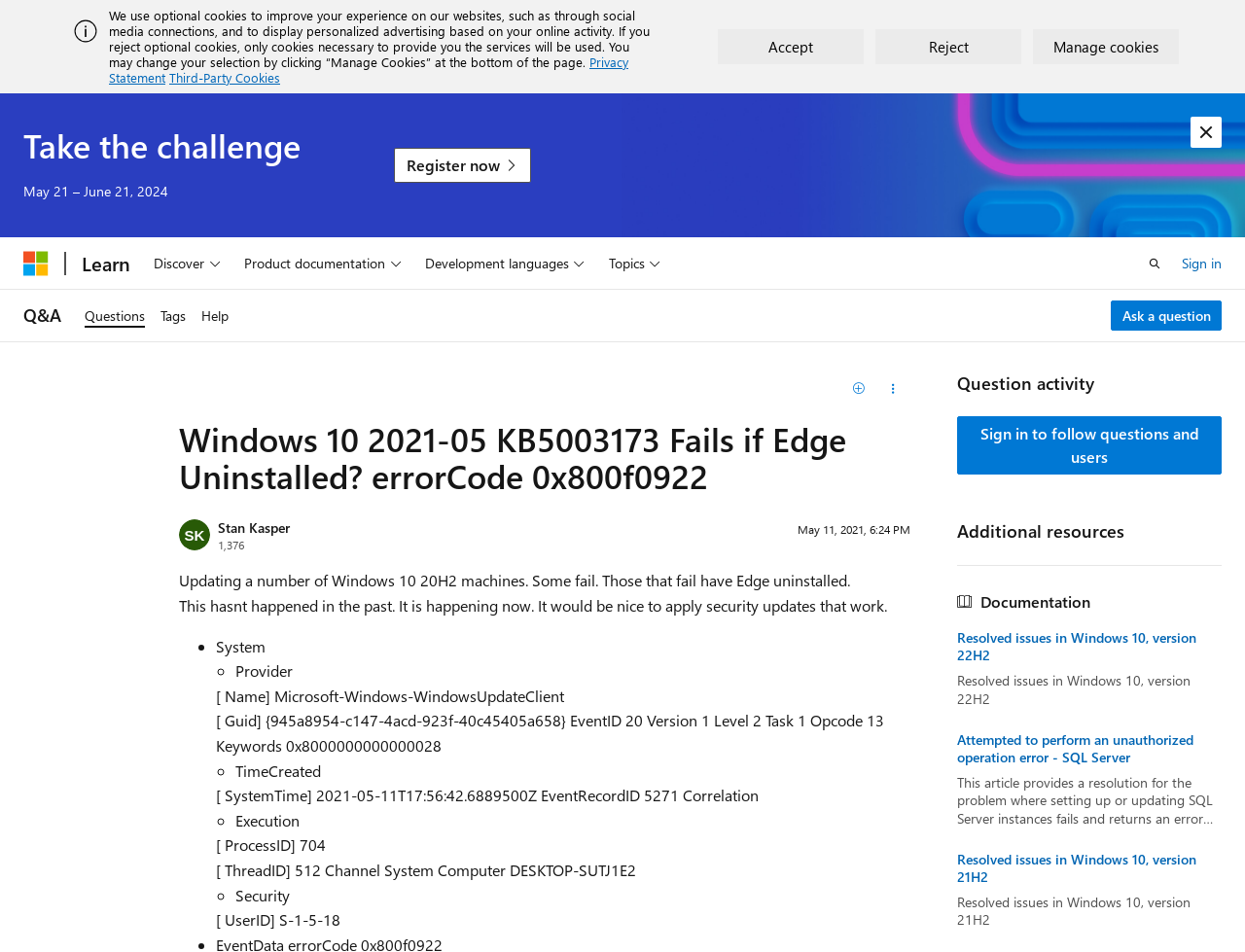Provide a brief response in the form of a single word or phrase:
What is the reputation points of the question asker?

1,376